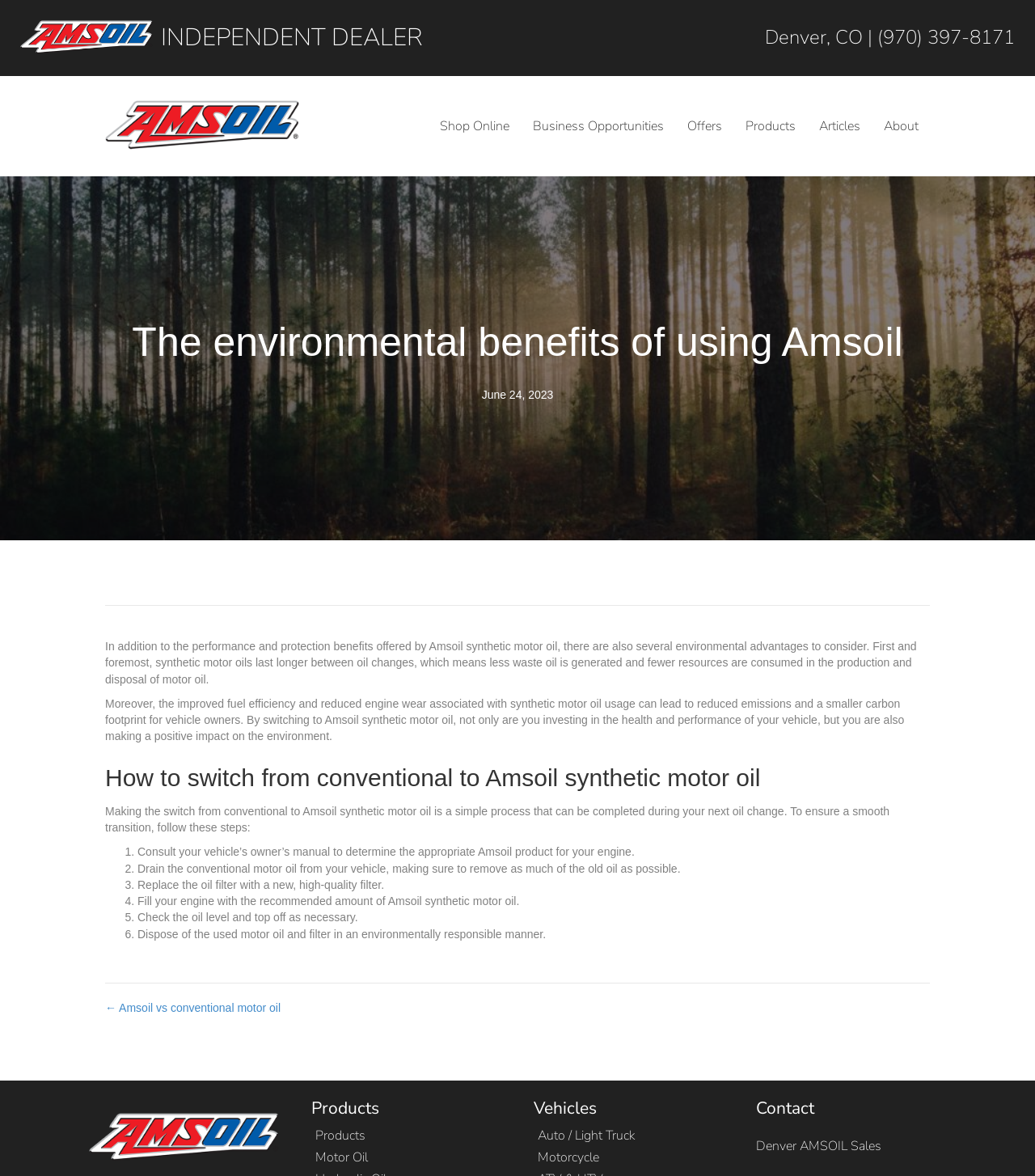Please provide the bounding box coordinates for the element that needs to be clicked to perform the instruction: "Click the 'Denver AMSOIL Sales' link". The coordinates must consist of four float numbers between 0 and 1, formatted as [left, top, right, bottom].

[0.73, 0.967, 0.852, 0.982]